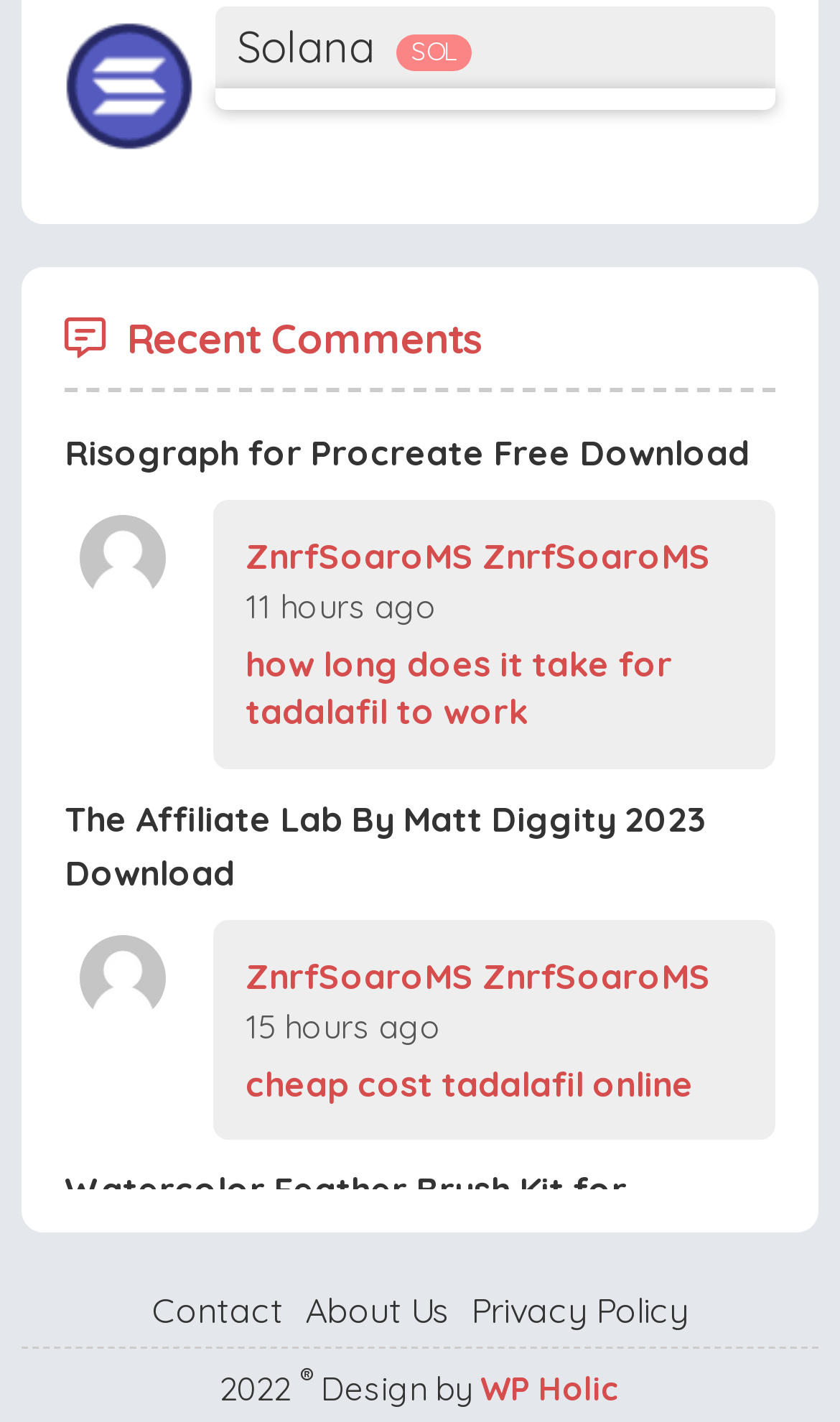What is the name of the cryptocurrency?
Please give a detailed and thorough answer to the question, covering all relevant points.

The answer can be found by looking at the StaticText element with the text 'Solana' and its adjacent element with the text 'SOL', which is likely an abbreviation for Solana.